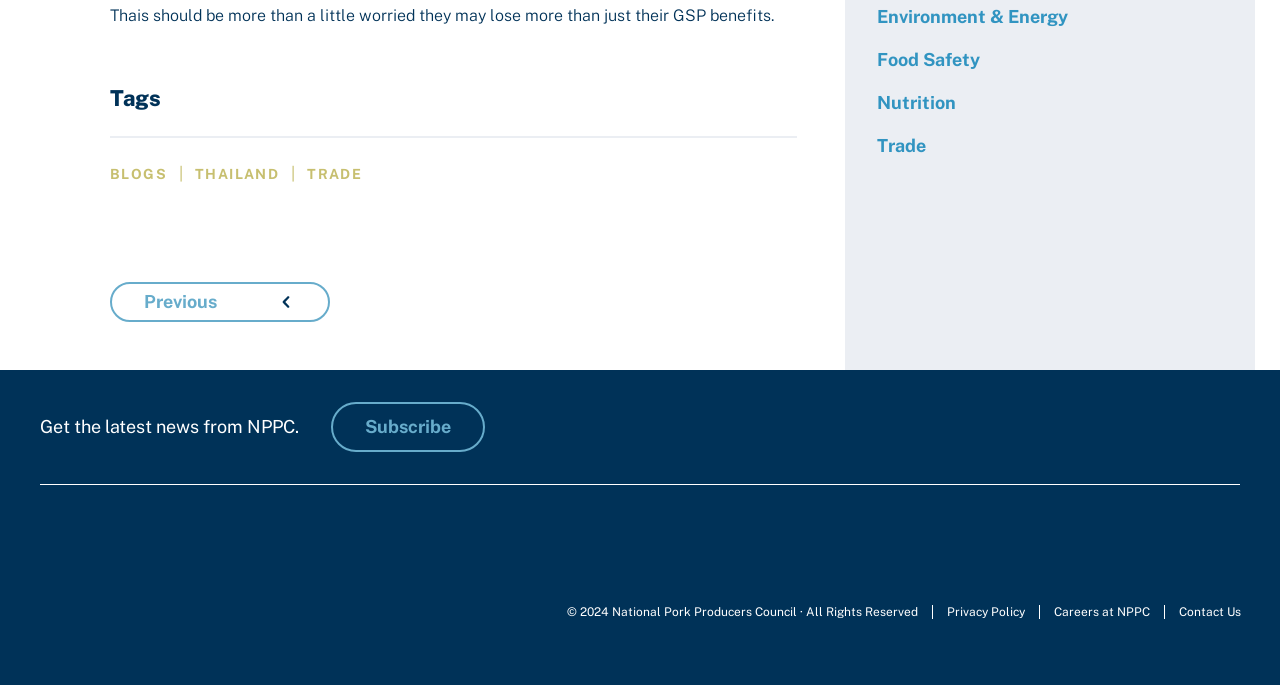Identify the bounding box coordinates of the element that should be clicked to fulfill this task: "Click on the 'Cositas del Futbol' category". The coordinates should be provided as four float numbers between 0 and 1, i.e., [left, top, right, bottom].

None